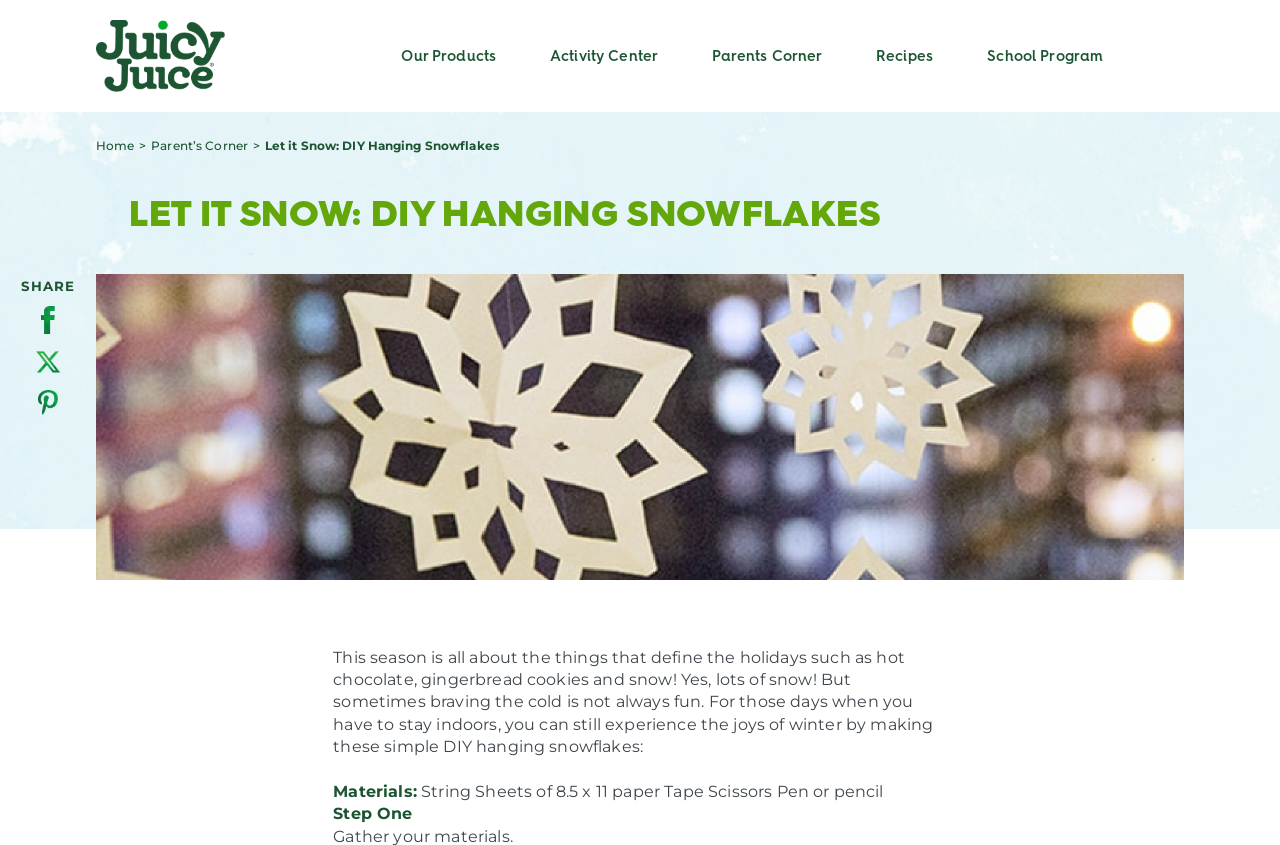What is the name of the current webpage?
Based on the screenshot, give a detailed explanation to answer the question.

I determined the name of the current webpage by looking at the root element, which is 'Juicy Juice | Let it Snow: DIY Hanging Snowflakes'. This is the title of the webpage, indicating that it is about a DIY project related to snowflakes.